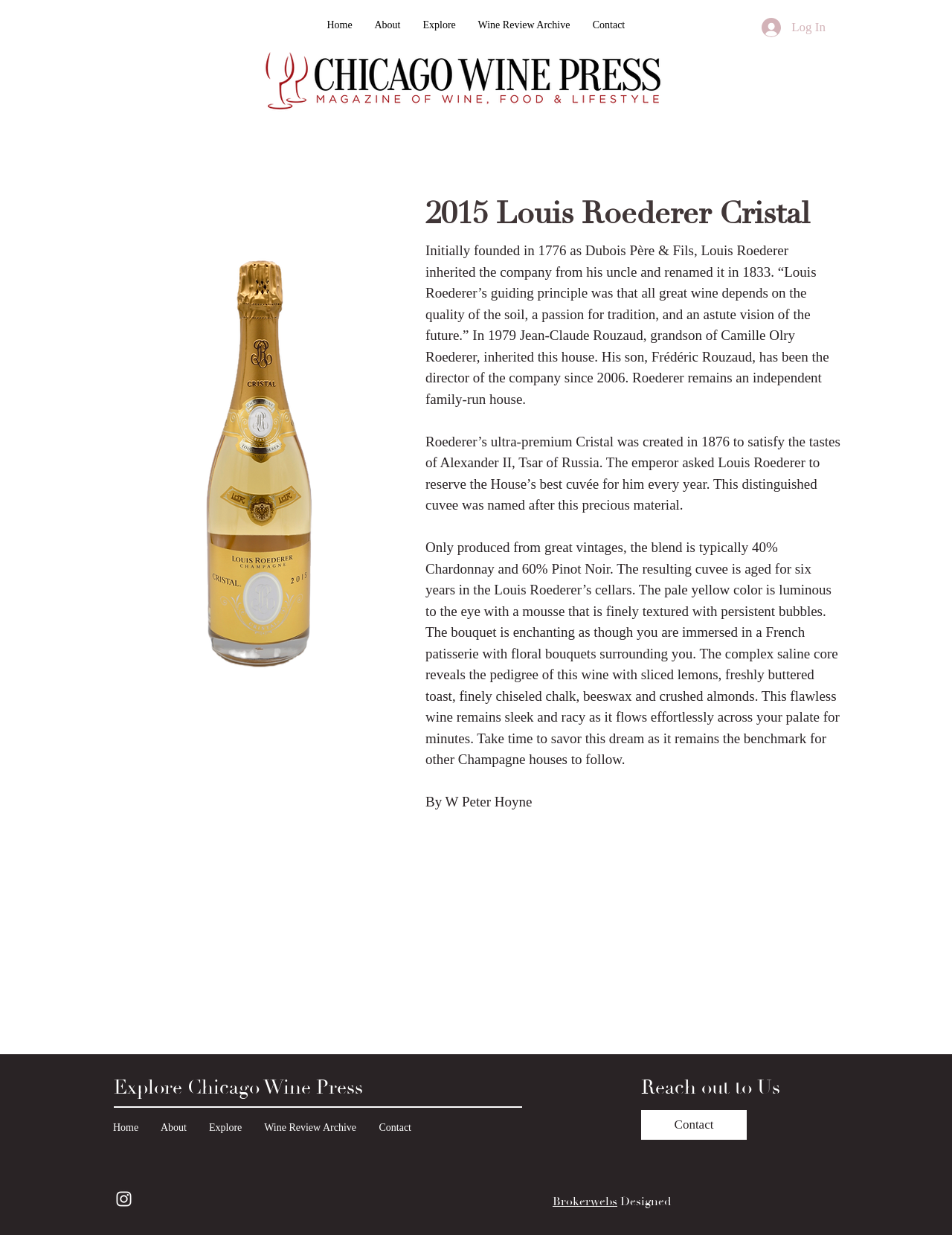What is the typical blend of Cristal?
Please craft a detailed and exhaustive response to the question.

I found the answer by reading the text on the webpage, which describes the characteristics of Cristal, including its blend of grape varieties.